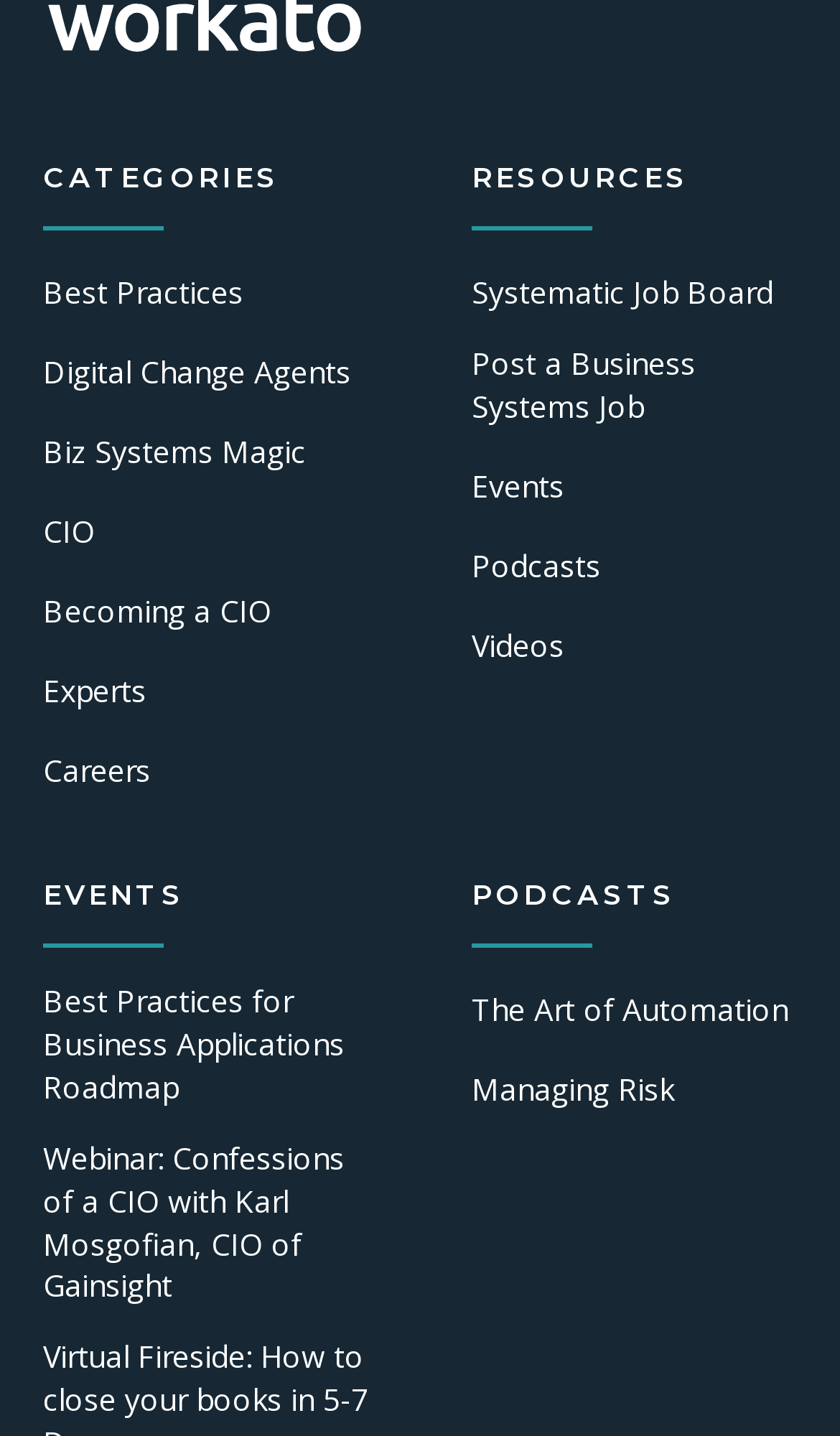Can you show the bounding box coordinates of the region to click on to complete the task described in the instruction: "Explore Digital Change Agents"?

[0.051, 0.244, 0.418, 0.274]